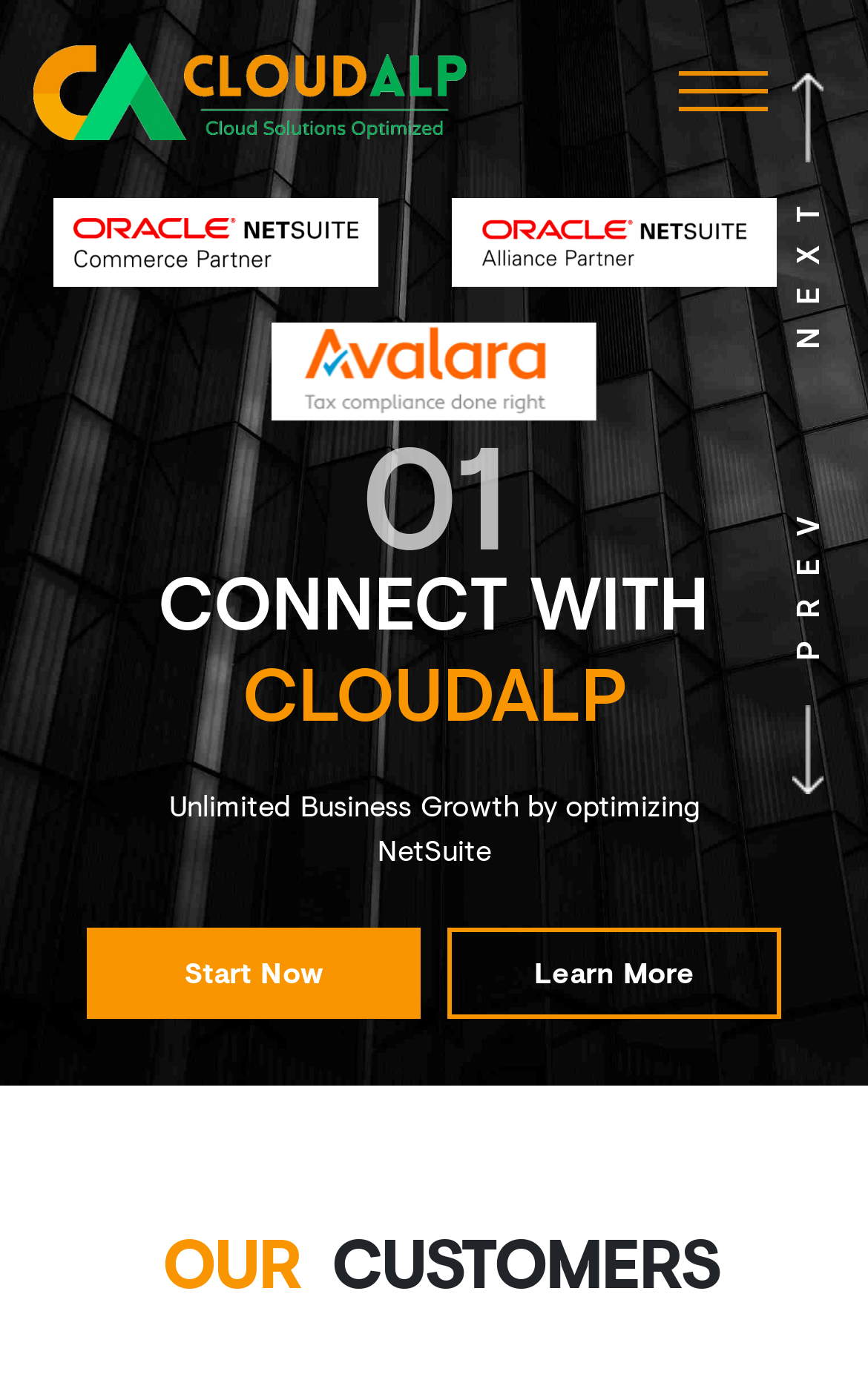Provide the bounding box coordinates of the UI element that matches the description: "alt="CloudAlp-small-logo"".

[0.038, 0.028, 0.545, 0.099]